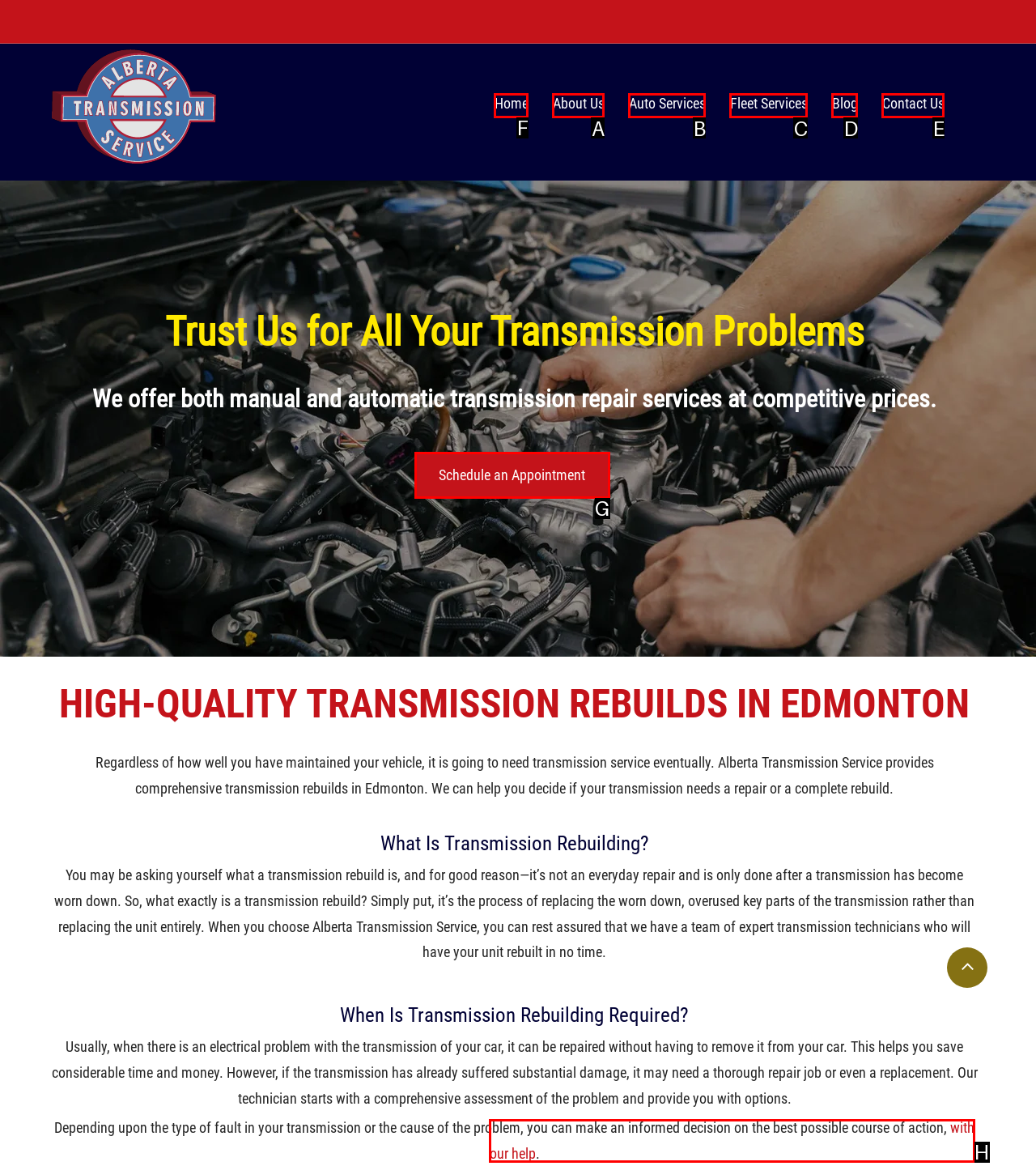Select the right option to accomplish this task: Click on the Home link. Reply with the letter corresponding to the correct UI element.

F